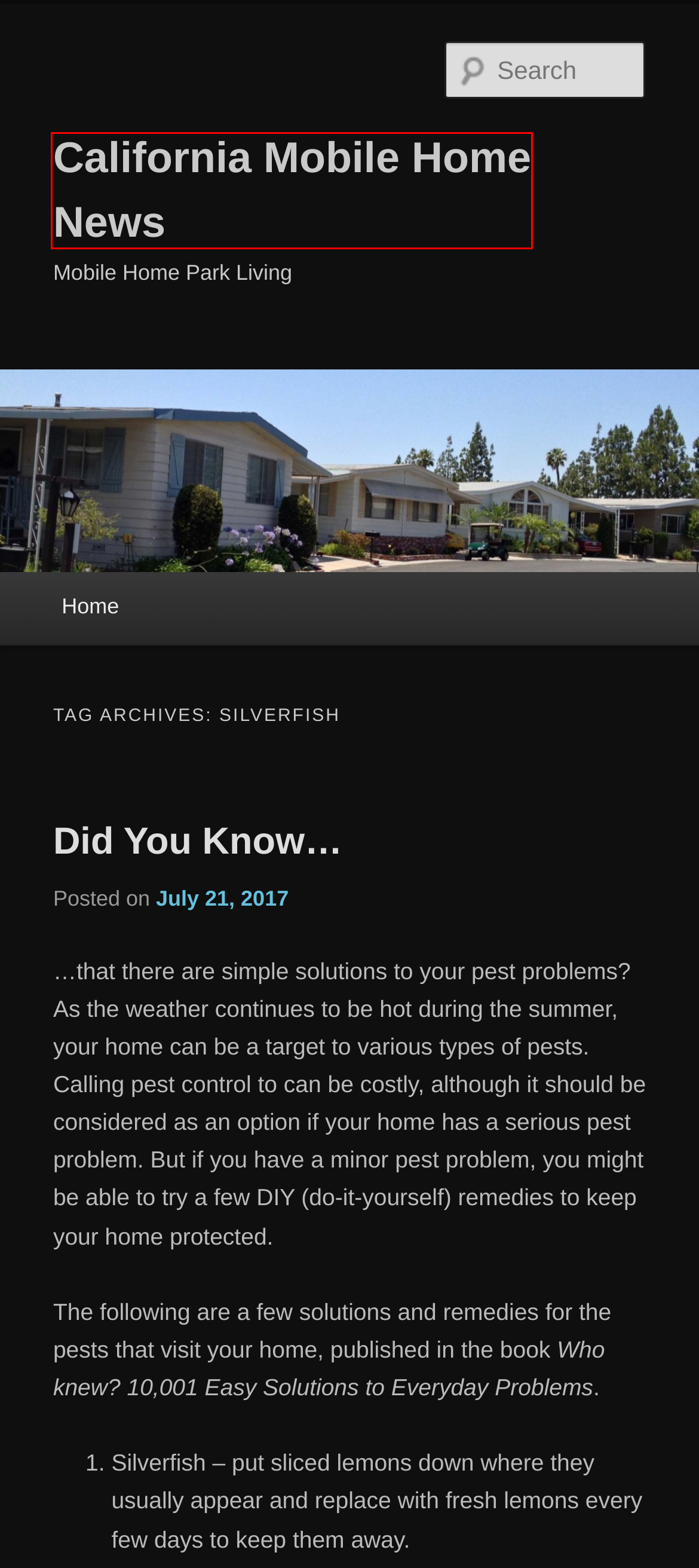Look at the screenshot of a webpage where a red rectangle bounding box is present. Choose the webpage description that best describes the new webpage after clicking the element inside the red bounding box. Here are the candidates:
A. Did You Know… | California Mobile Home News
B. CMH NEWS - MHET
C. July | 2018 | California Mobile Home News
D. November | 2015 | California Mobile Home News
E. October | 2013 | California Mobile Home News
F. March | 2022 | California Mobile Home News
G. September | 2019 | California Mobile Home News
H. May | 2019 | California Mobile Home News

B